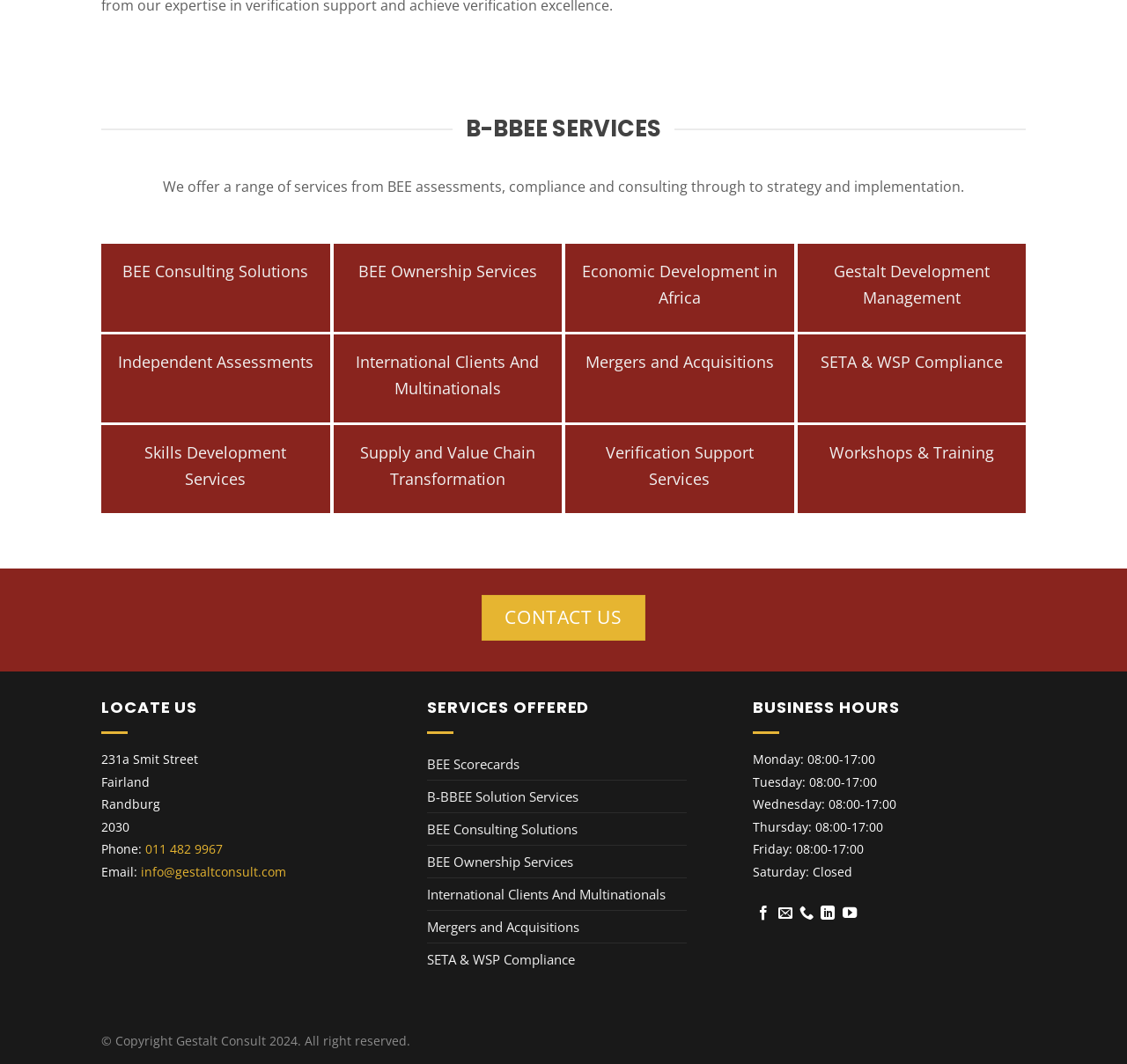Respond with a single word or phrase:
Where is Gestalt Consult located?

Fairland, Randburg